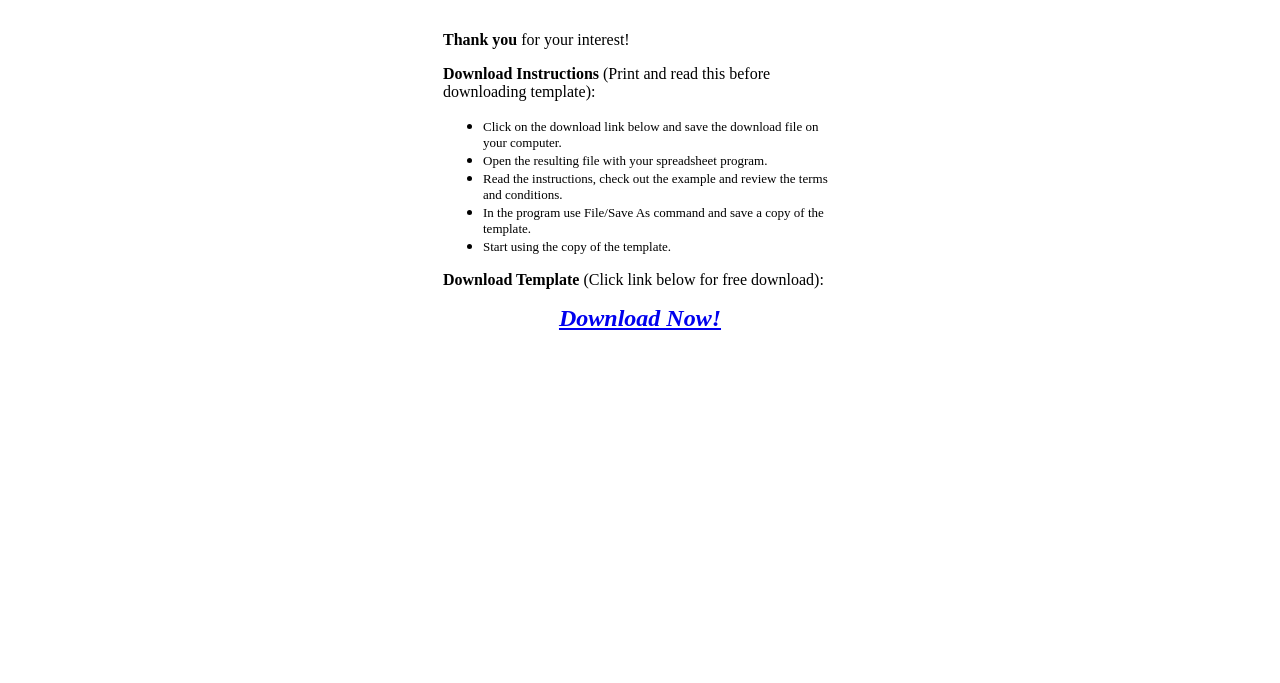Provide your answer to the question using just one word or phrase: What is the first step in the download process?

Click on the download link